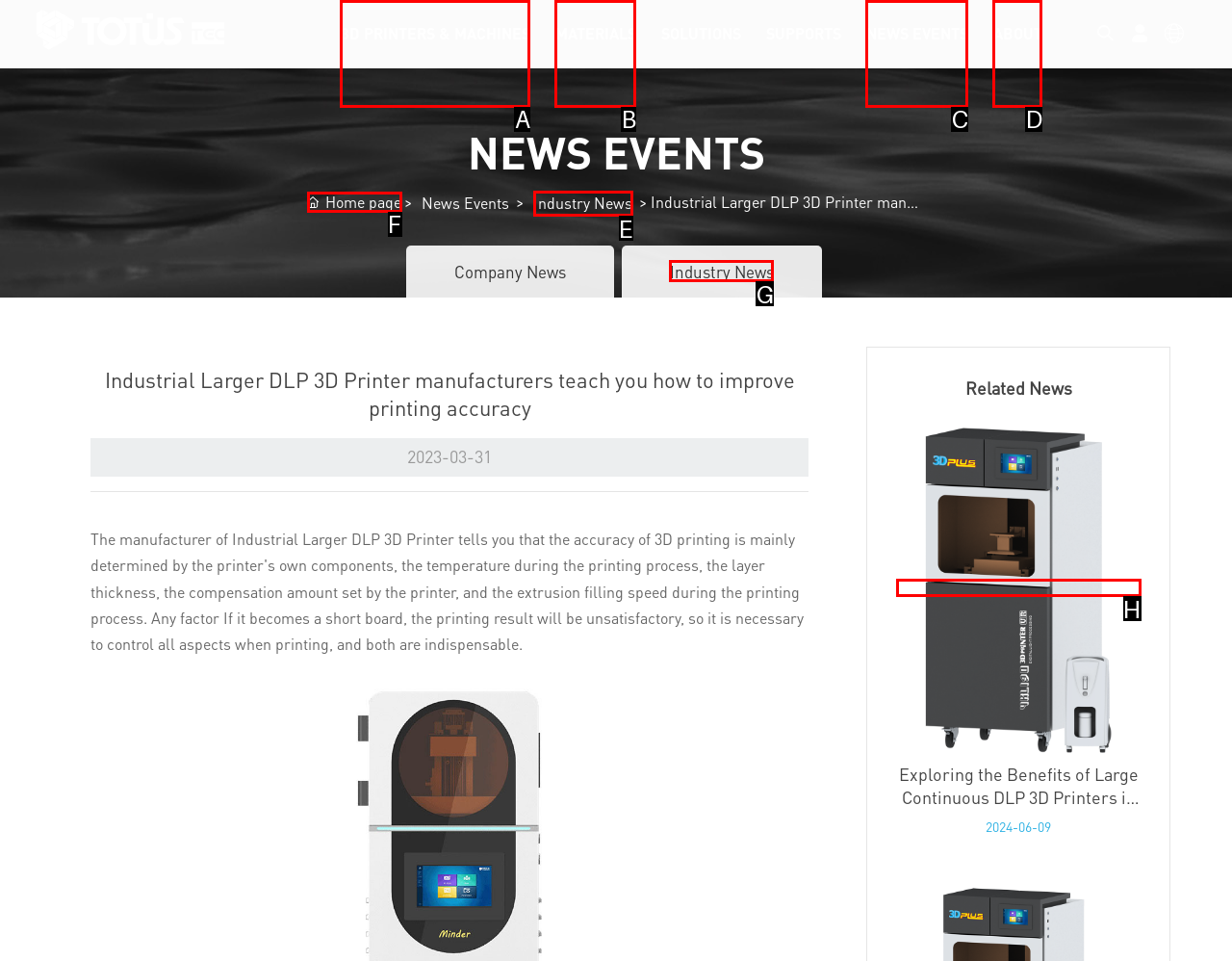Which option corresponds to the following element description: 3D Printers & Machines?
Please provide the letter of the correct choice.

A